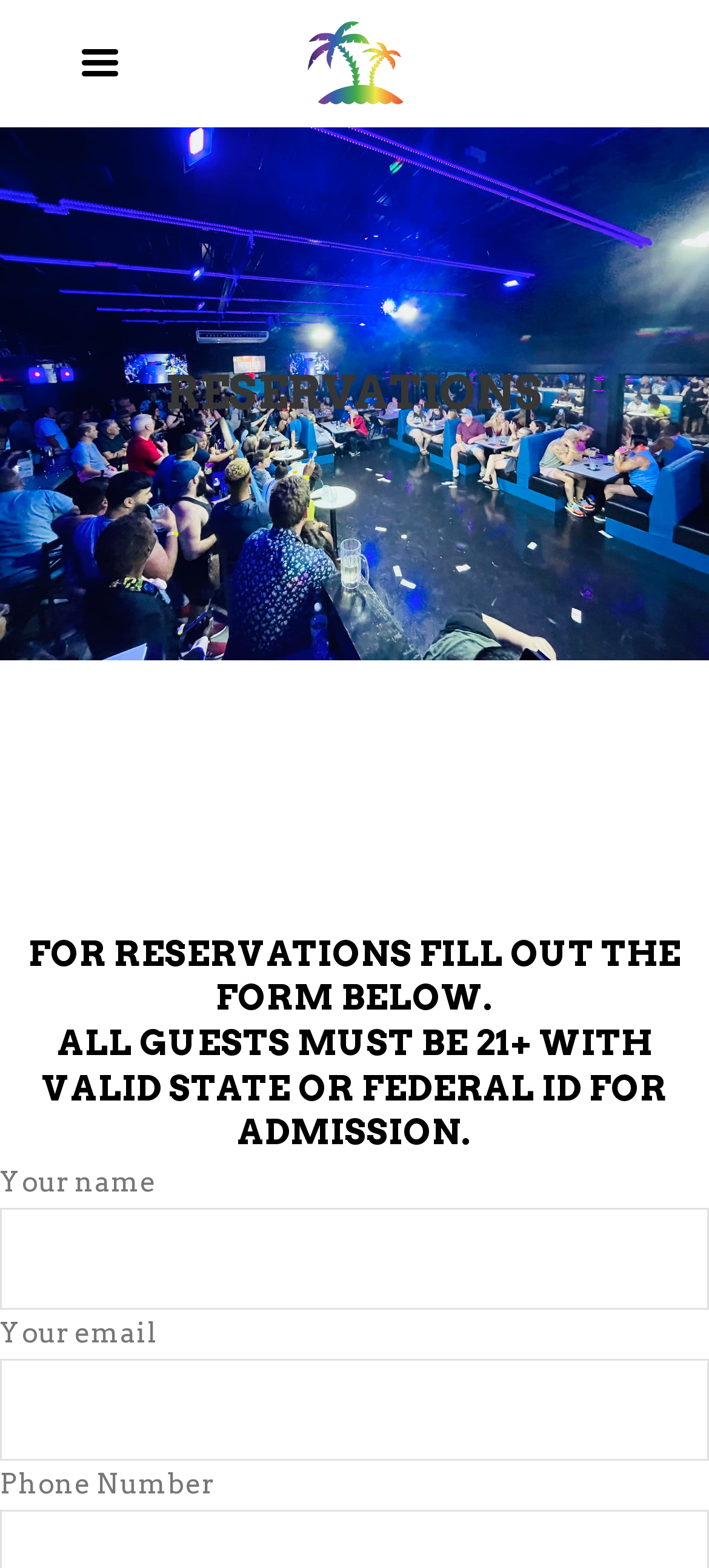Using the description "No-code", predict the bounding box of the relevant HTML element.

None